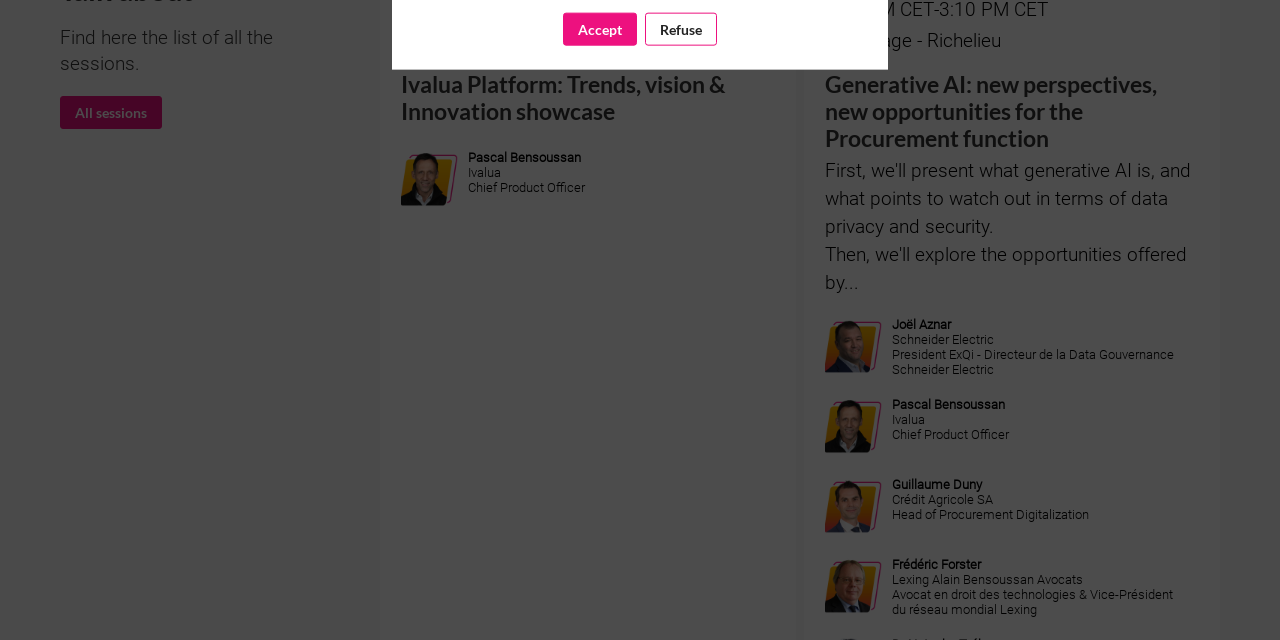Provide the bounding box coordinates for the UI element that is described by this text: "Refuse". The coordinates should be in the form of four float numbers between 0 and 1: [left, top, right, bottom].

[0.504, 0.019, 0.56, 0.071]